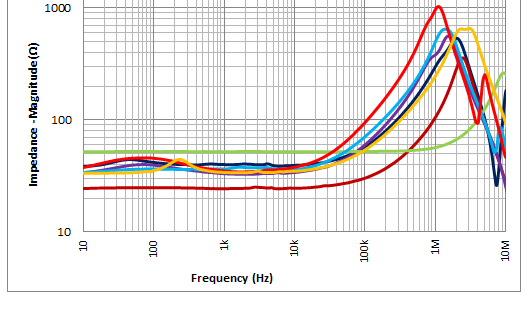What causes the pronounced resonant peak around 1 MHz?
Give a detailed response to the question by analyzing the screenshot.

The caption explains that the pronounced resonant peak around 1 MHz is indicative of the effects of cable capacitance and inductance on headphone performance, suggesting that these factors contribute to the peak in the impedance response.